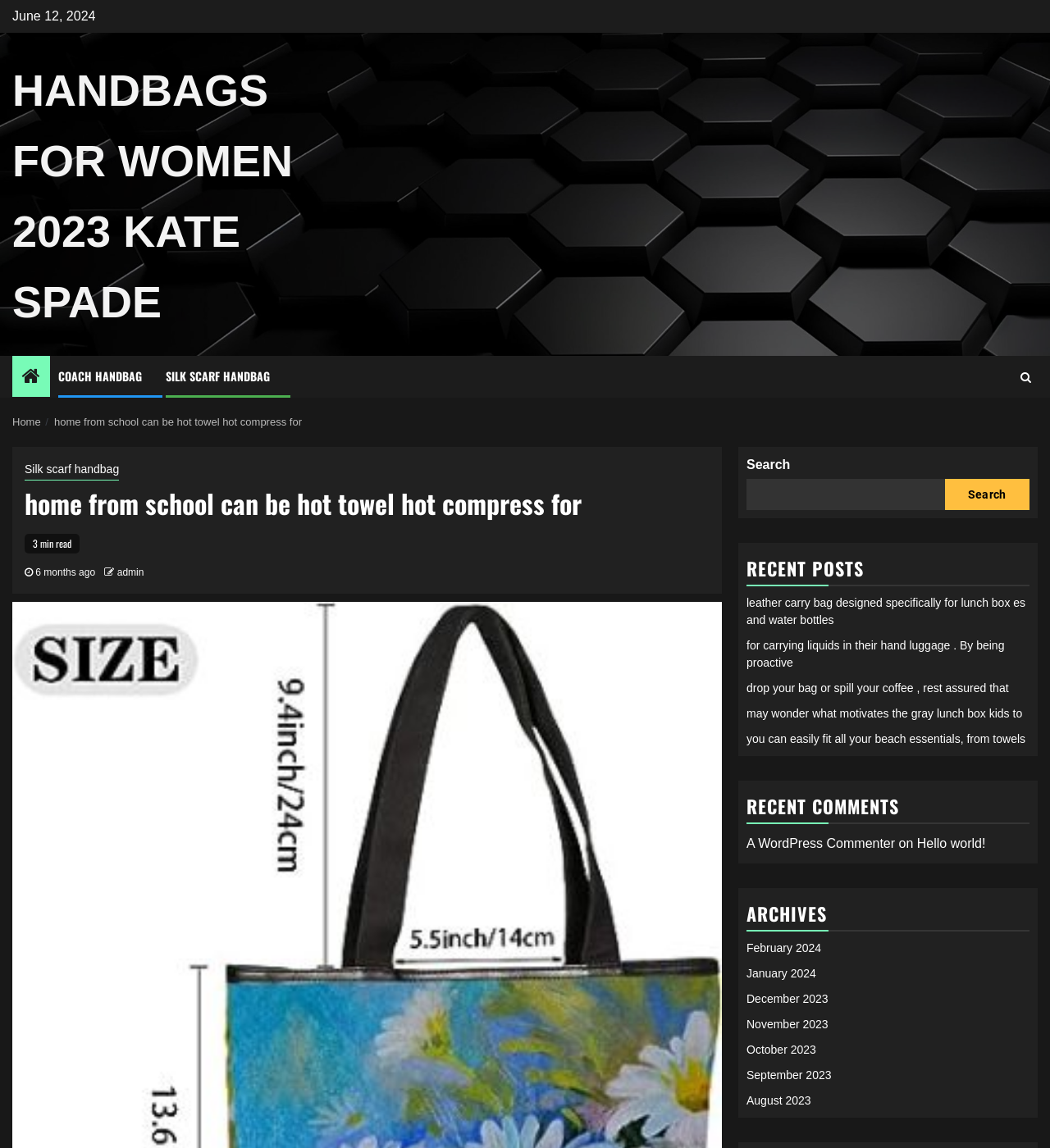Please locate the bounding box coordinates of the element that needs to be clicked to achieve the following instruction: "Call the phone number 020 3691 0184". The coordinates should be four float numbers between 0 and 1, i.e., [left, top, right, bottom].

None